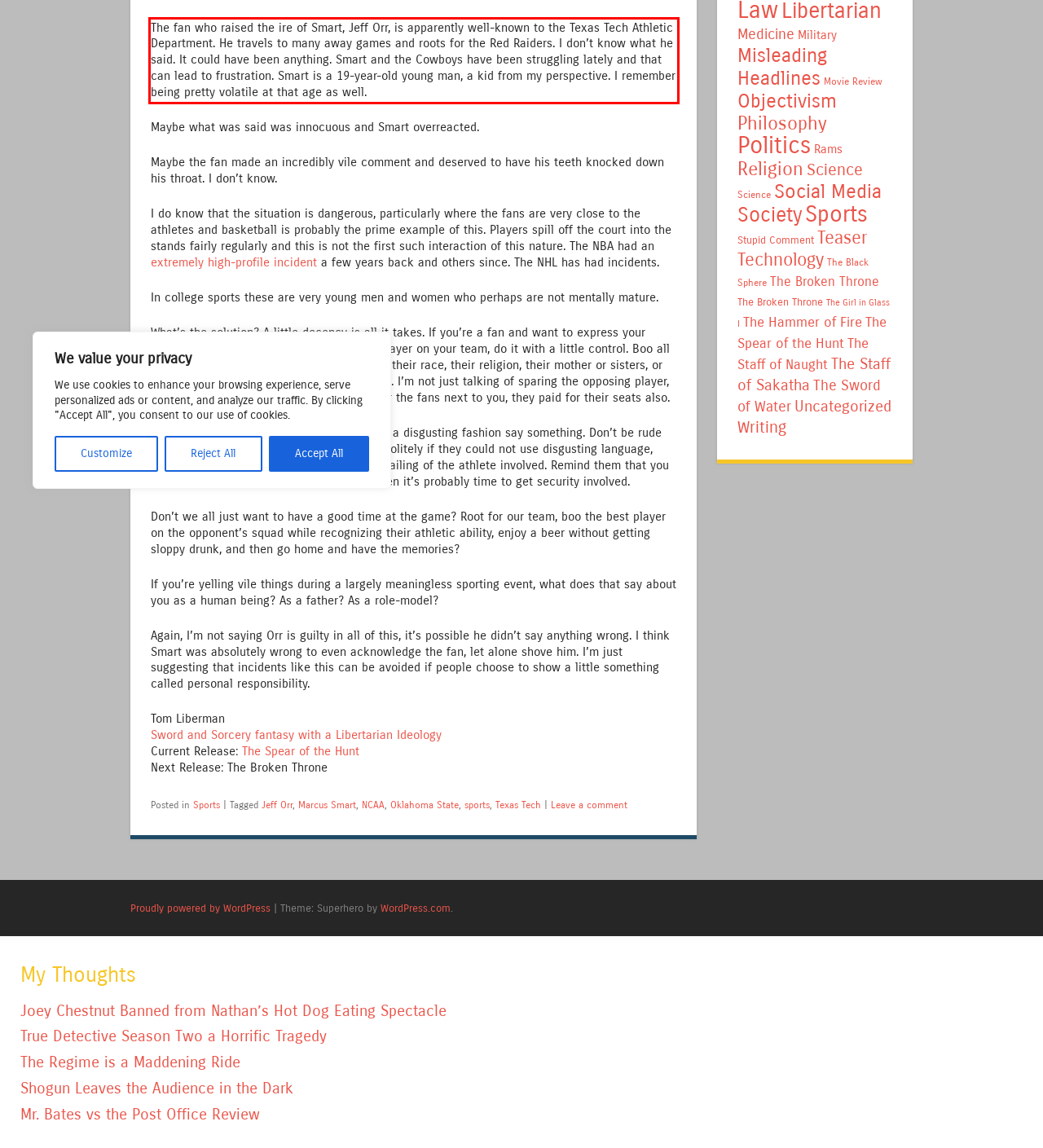Given a screenshot of a webpage, identify the red bounding box and perform OCR to recognize the text within that box.

The fan who raised the ire of Smart, Jeff Orr, is apparently well-known to the Texas Tech Athletic Department. He travels to many away games and roots for the Red Raiders. I don’t know what he said. It could have been anything. Smart and the Cowboys have been struggling lately and that can lead to frustration. Smart is a 19-year-old young man, a kid from my perspective. I remember being pretty volatile at that age as well.